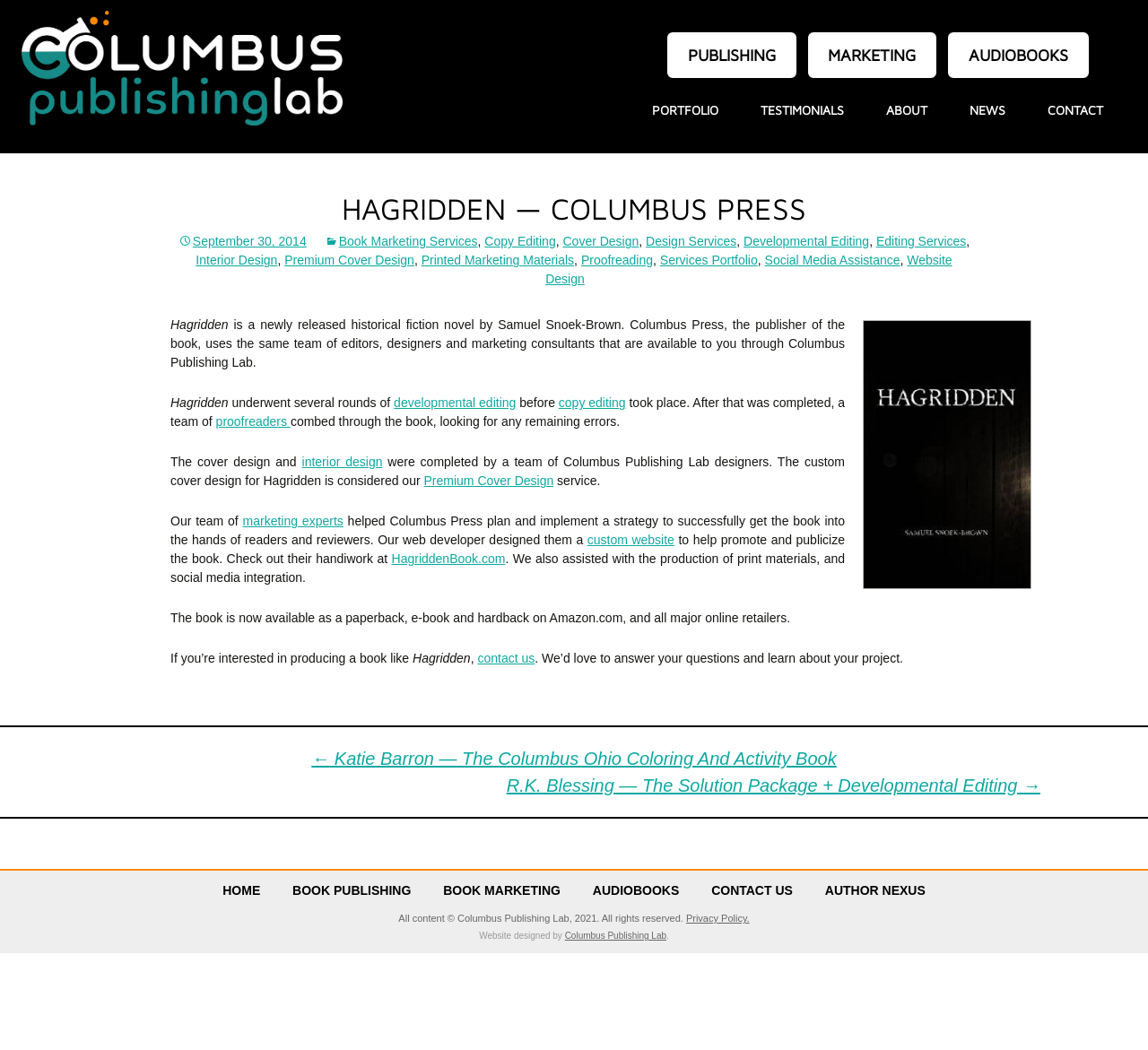Locate the bounding box coordinates of the clickable element to fulfill the following instruction: "Visit HagriddenBook.com". Provide the coordinates as four float numbers between 0 and 1 in the format [left, top, right, bottom].

[0.341, 0.526, 0.44, 0.539]